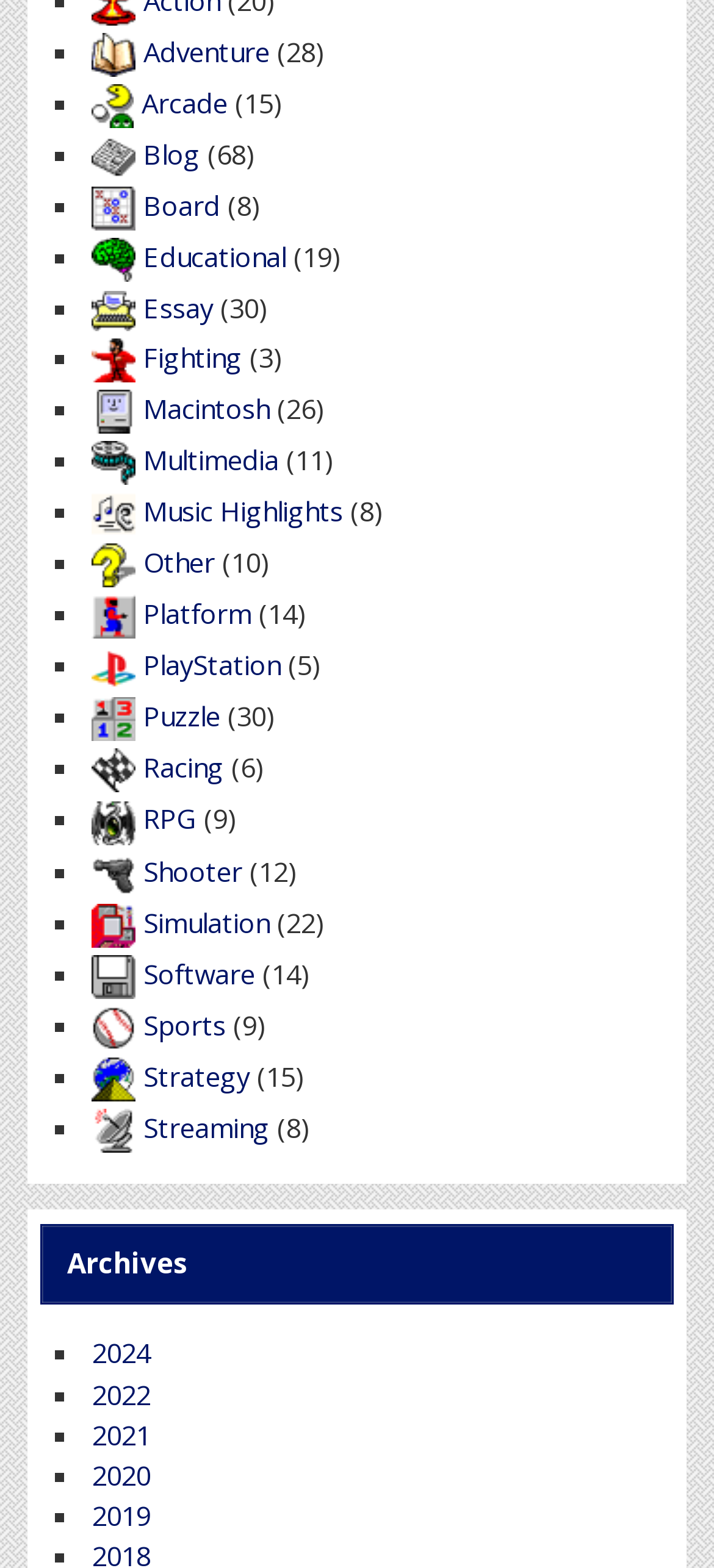Can you specify the bounding box coordinates of the area that needs to be clicked to fulfill the following instruction: "Explore PlayStation games"?

[0.129, 0.412, 0.393, 0.436]